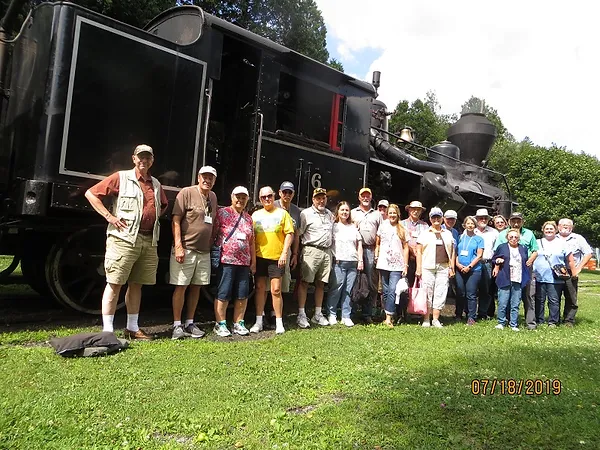Provide a brief response to the question below using one word or phrase:
What is the date of the photo?

July 18, 2019